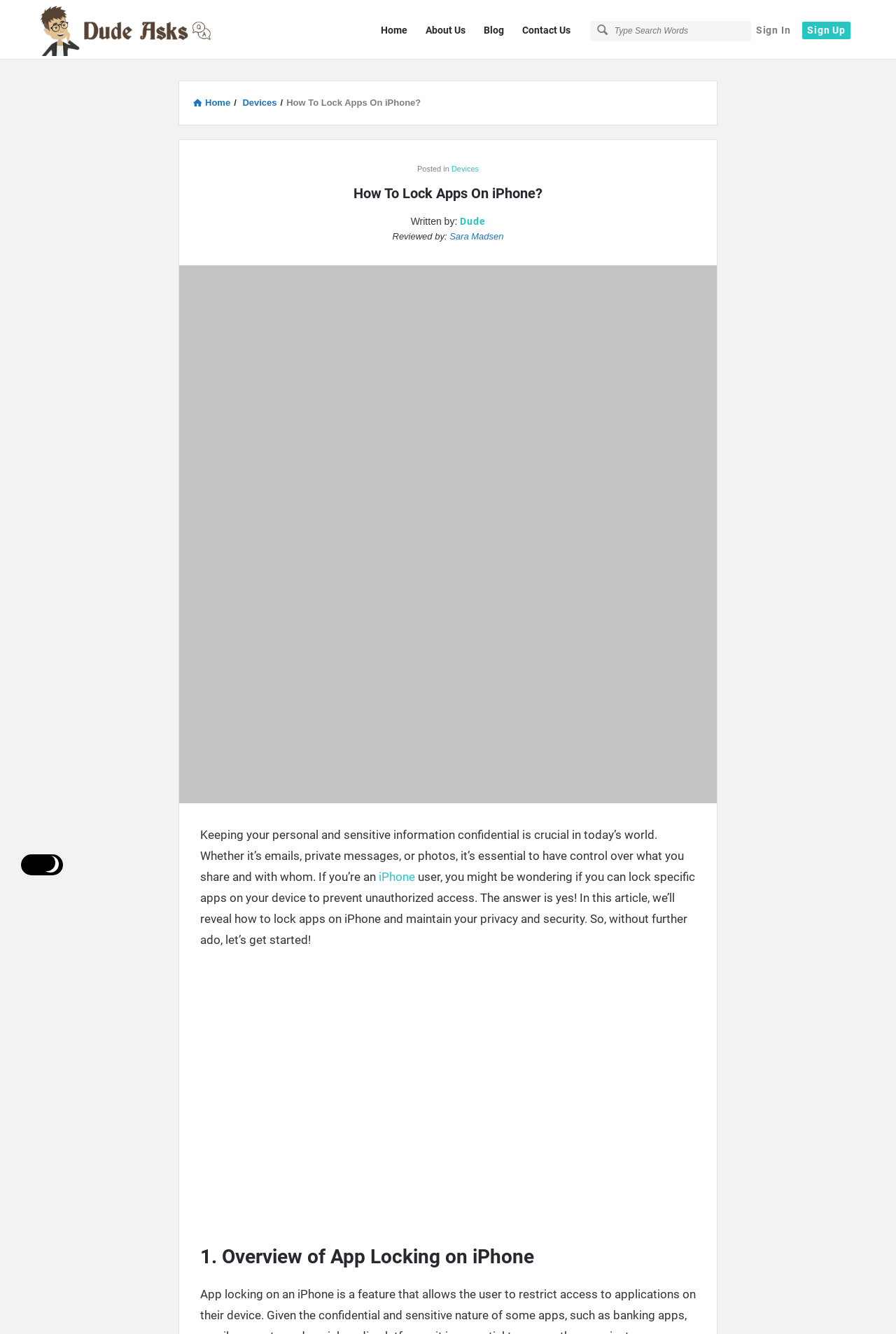Answer the question below in one word or phrase:
What is the topic of the article?

Locking apps on iPhone